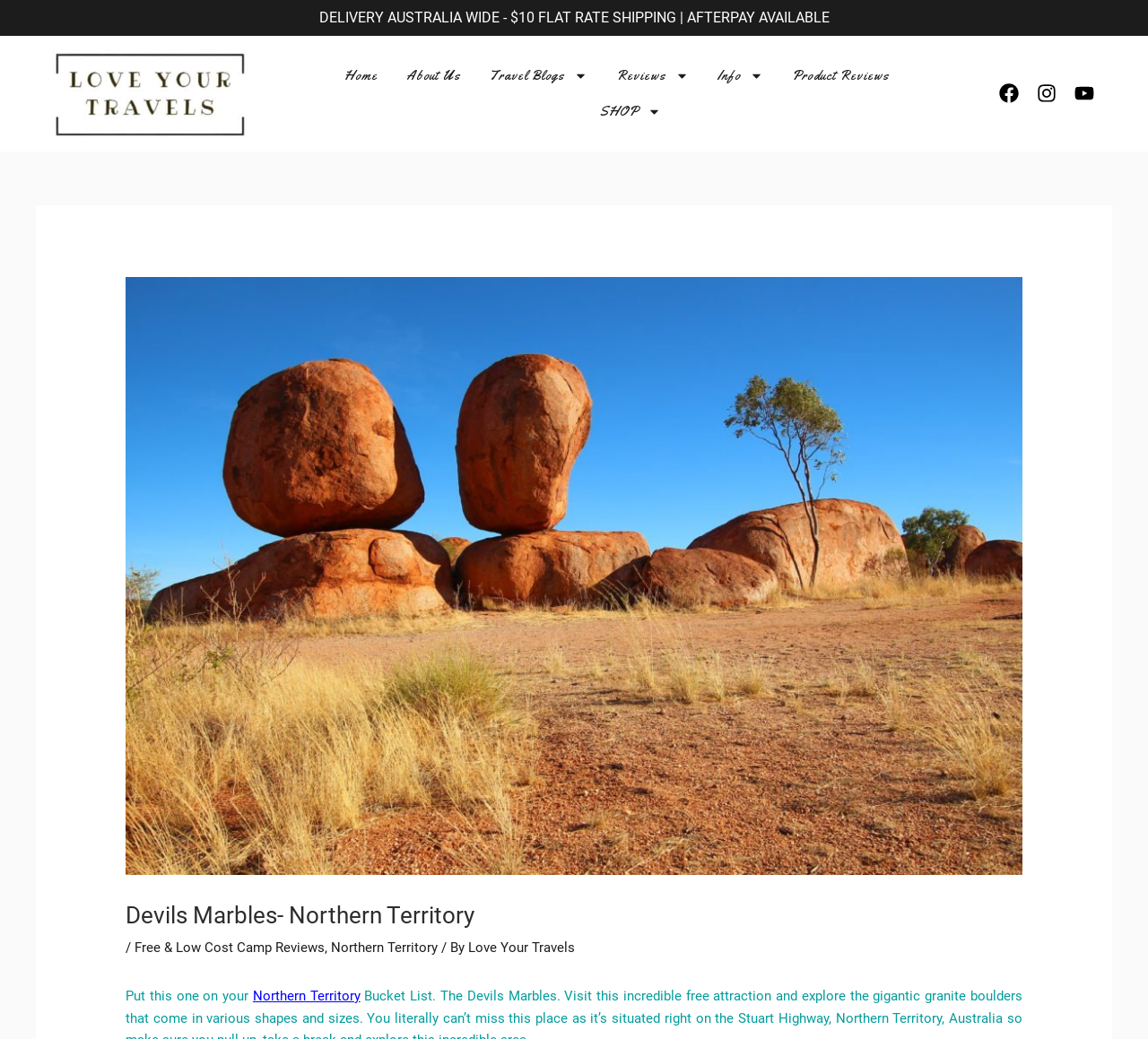Can you specify the bounding box coordinates for the region that should be clicked to fulfill this instruction: "Open Facebook page".

[0.87, 0.081, 0.887, 0.1]